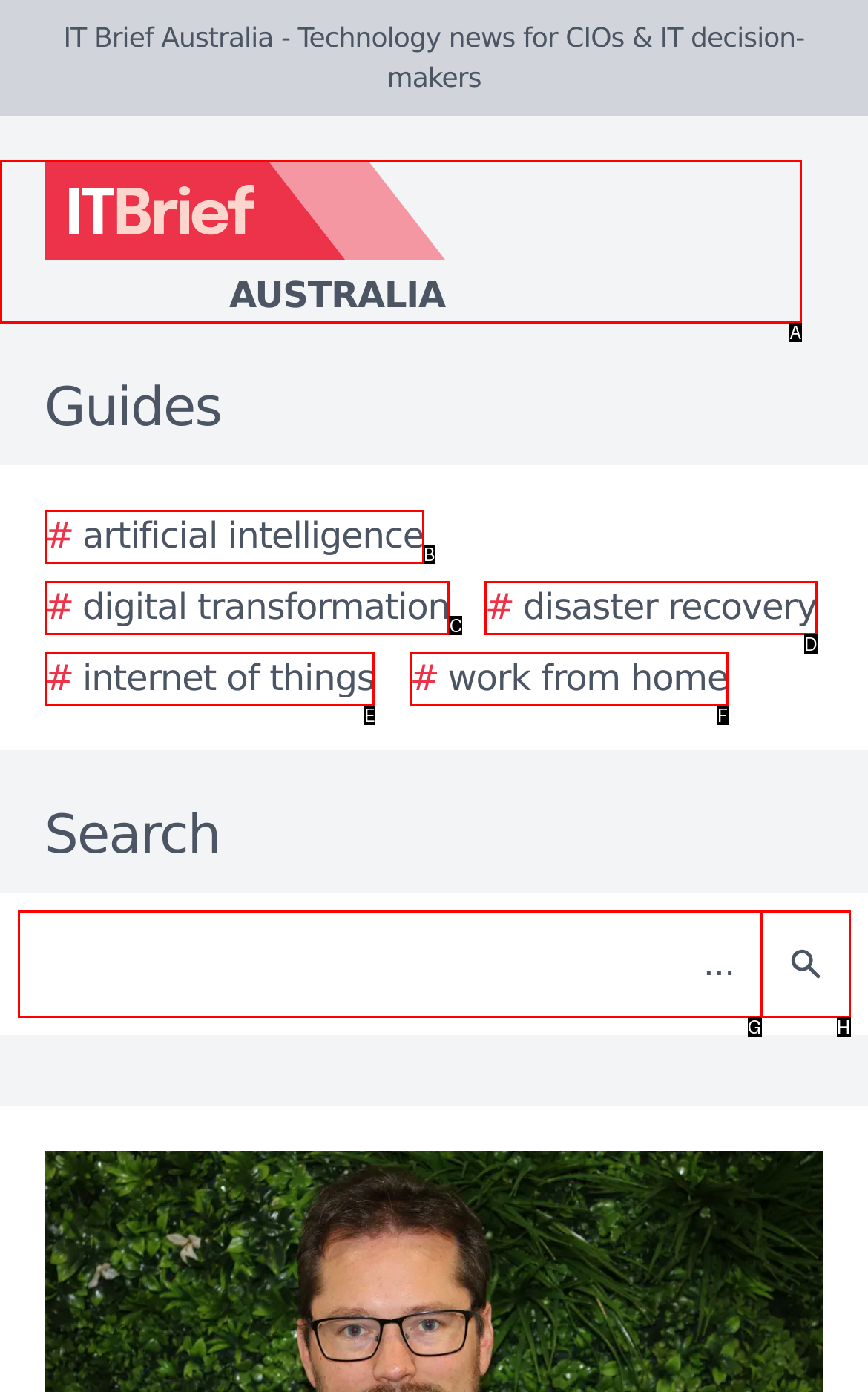Pick the option that corresponds to: aria-label="Search"
Provide the letter of the correct choice.

H